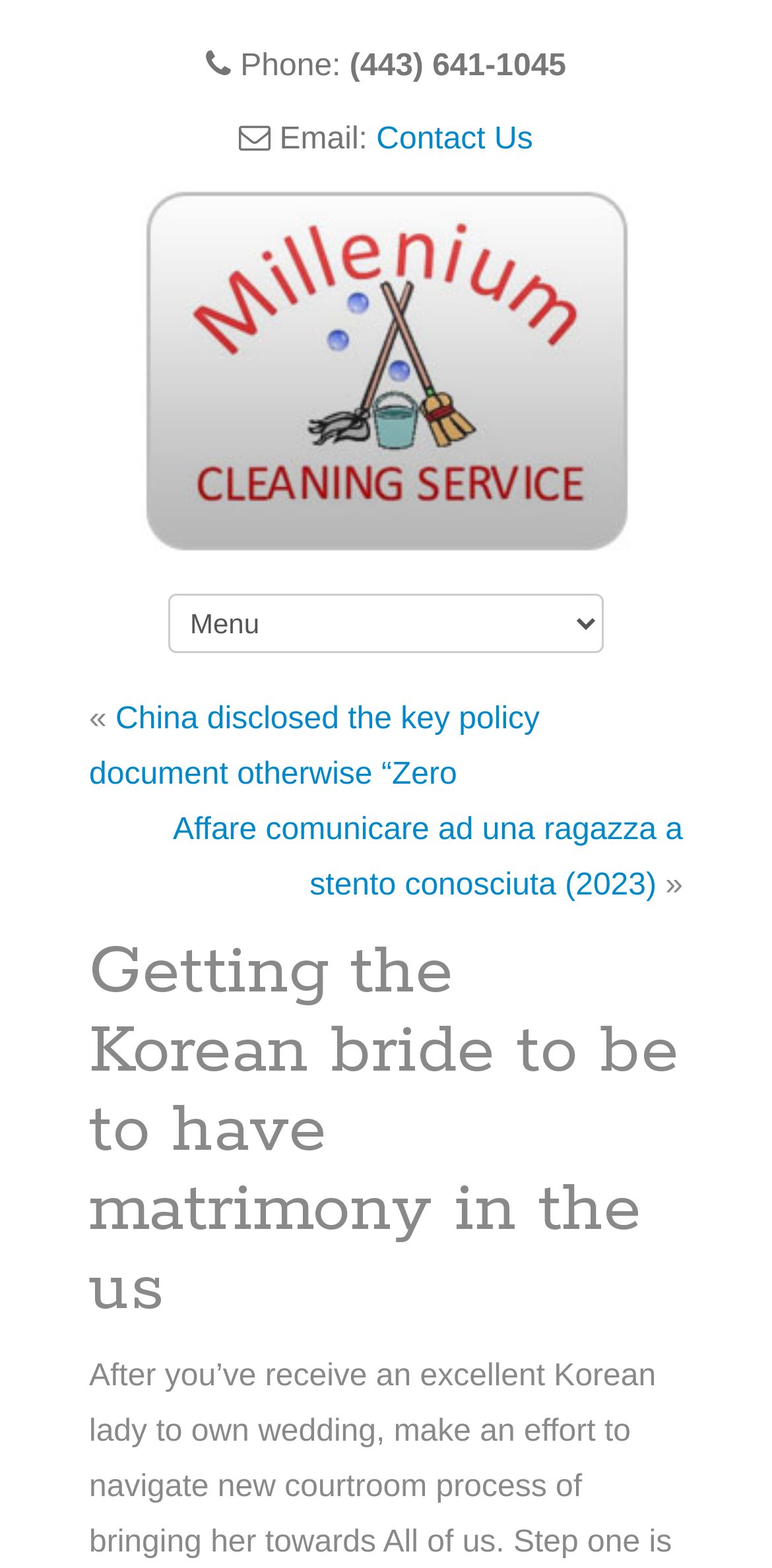How many links are in the dropdown menu?
Provide a one-word or short-phrase answer based on the image.

3